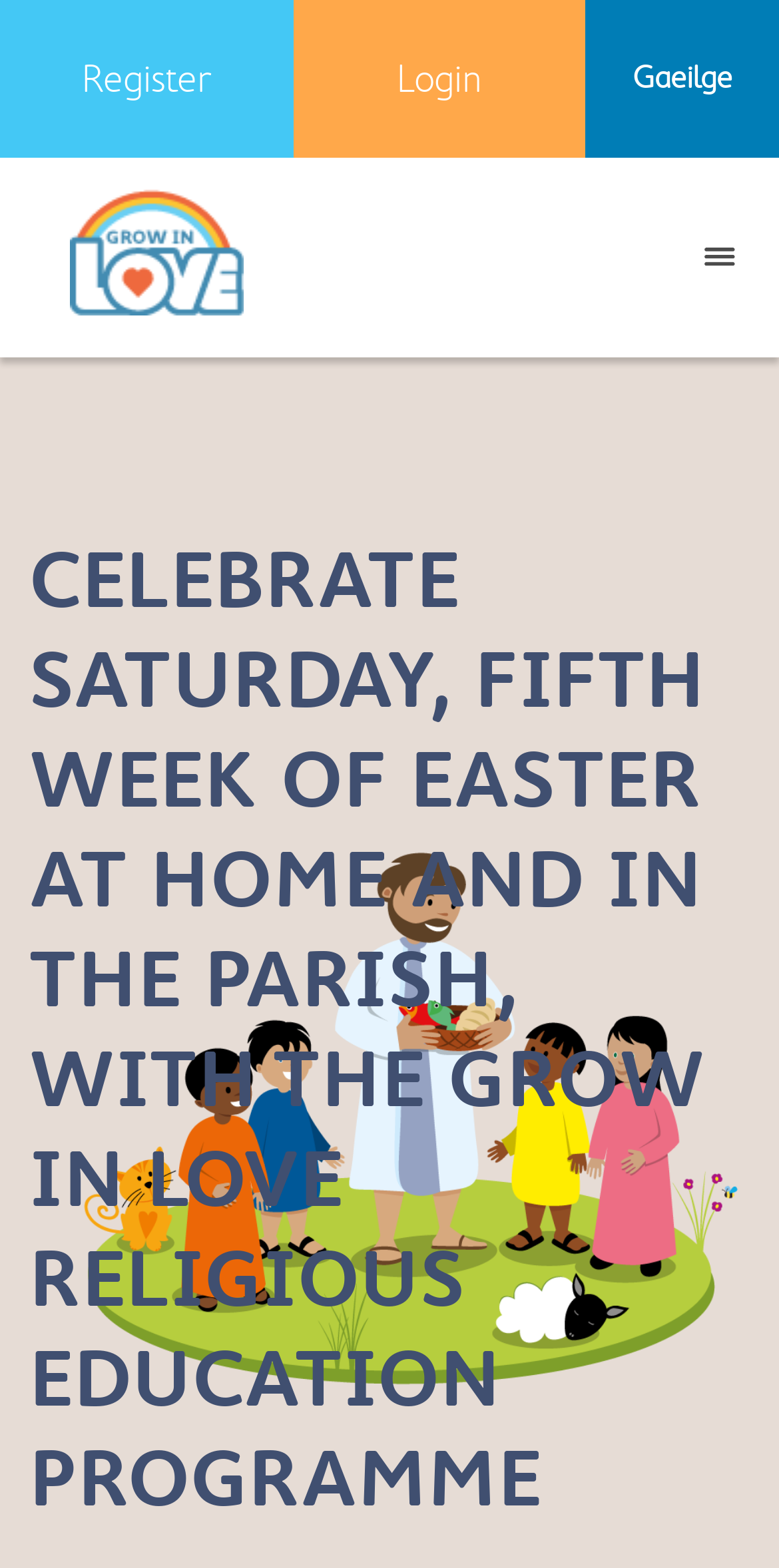How many buttons are on the top?
Please provide a single word or phrase answer based on the image.

2